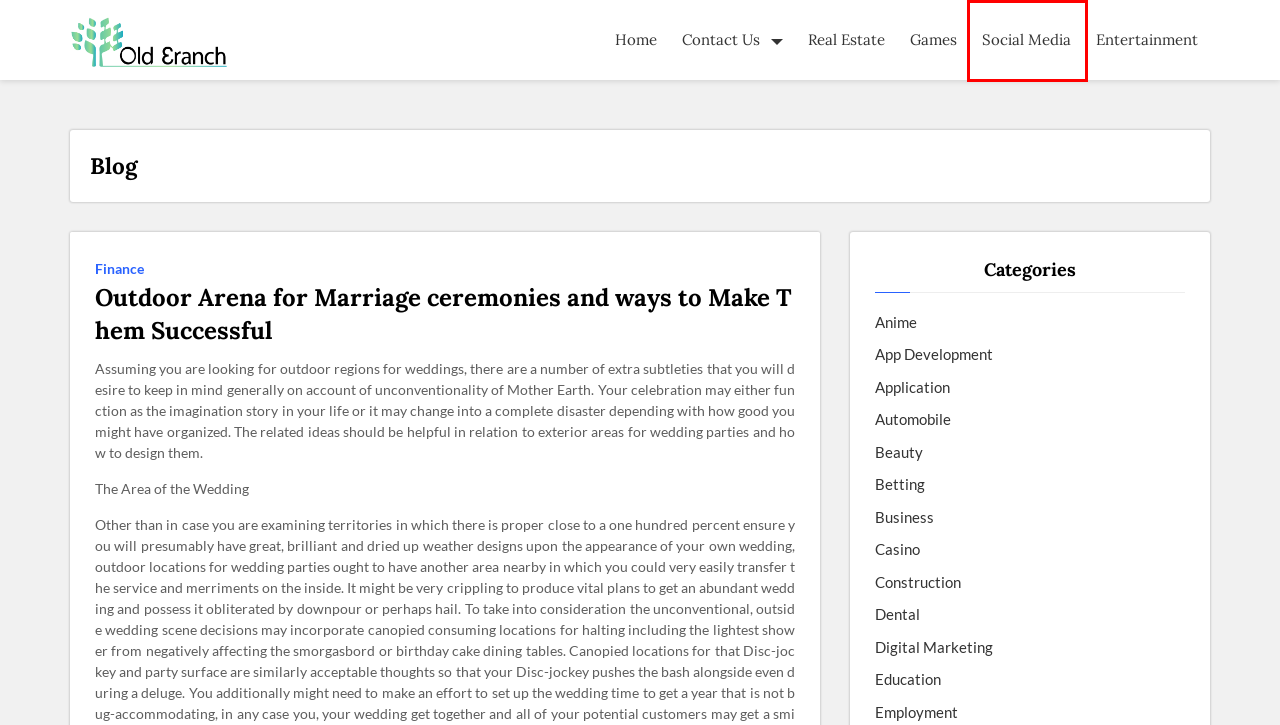You are provided with a screenshot of a webpage containing a red rectangle bounding box. Identify the webpage description that best matches the new webpage after the element in the bounding box is clicked. Here are the potential descriptions:
A. Dental – General Stories
B. Real Estate – General Stories
C. Beauty – General Stories
D. Entertainment – General Stories
E. Anime – General Stories
F. Construction – General Stories
G. Education – General Stories
H. Social Media – General Stories

H